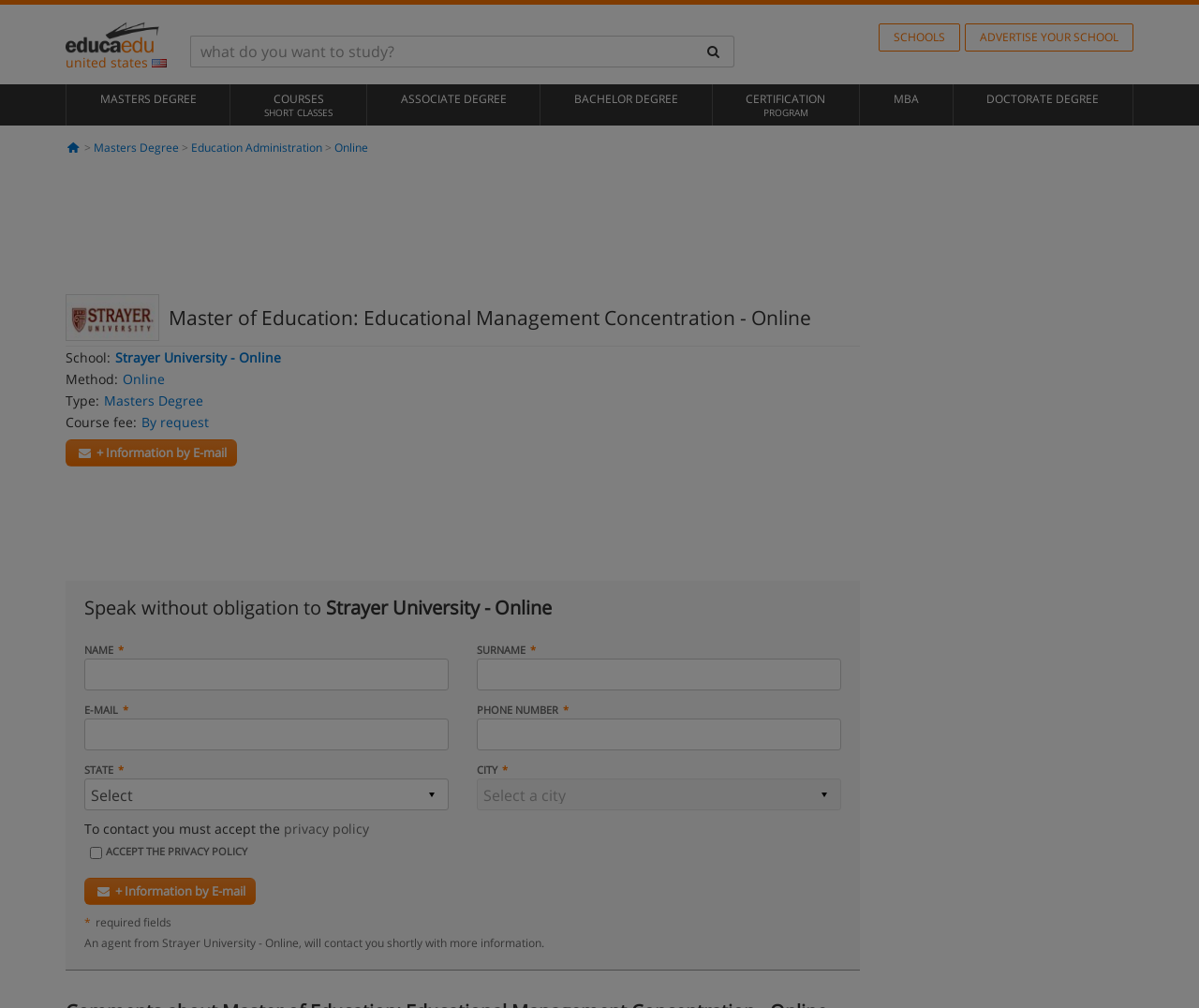Bounding box coordinates are specified in the format (top-left x, top-left y, bottom-right x, bottom-right y). All values are floating point numbers bounded between 0 and 1. Please provide the bounding box coordinate of the region this sentence describes: parent_node: NAME name="nombre"

[0.07, 0.653, 0.374, 0.685]